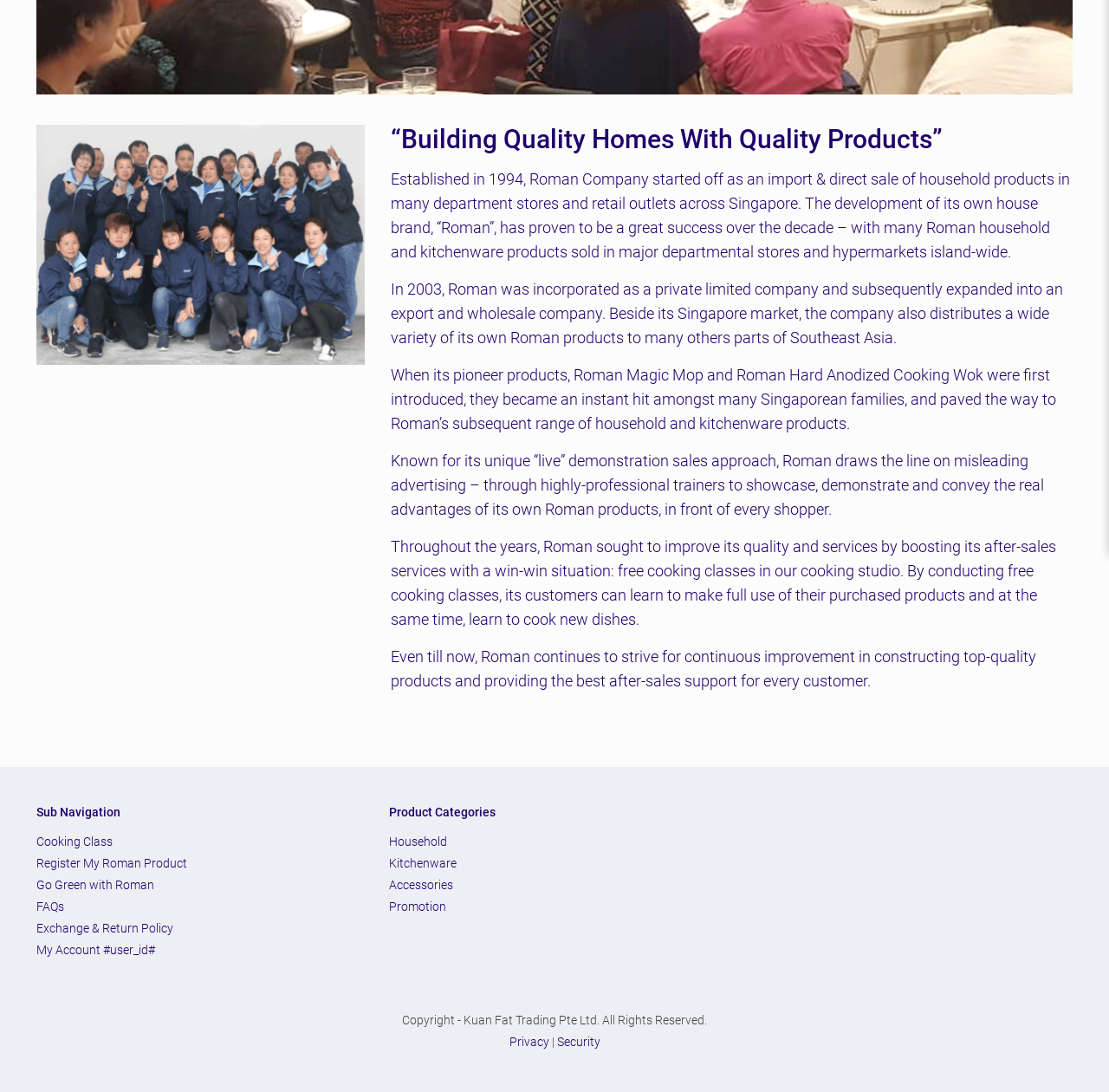Find the bounding box of the element with the following description: "FAQs". The coordinates must be four float numbers between 0 and 1, formatted as [left, top, right, bottom].

[0.033, 0.82, 0.324, 0.84]